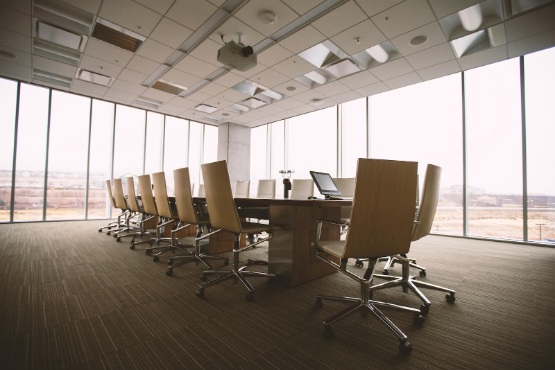Please provide a brief answer to the question using only one word or phrase: 
What is the name of the company that uses this workspace?

ICS Globe